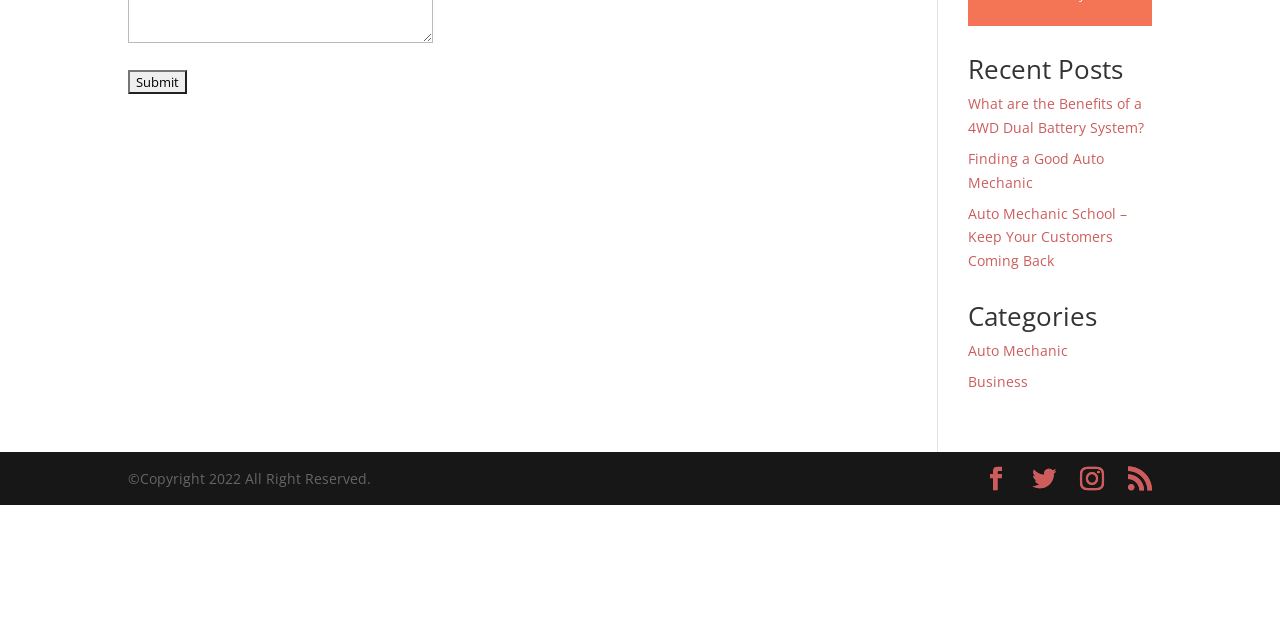Locate the bounding box coordinates for the element described below: "Instagram". The coordinates must be four float values between 0 and 1, formatted as [left, top, right, bottom].

[0.844, 0.729, 0.862, 0.768]